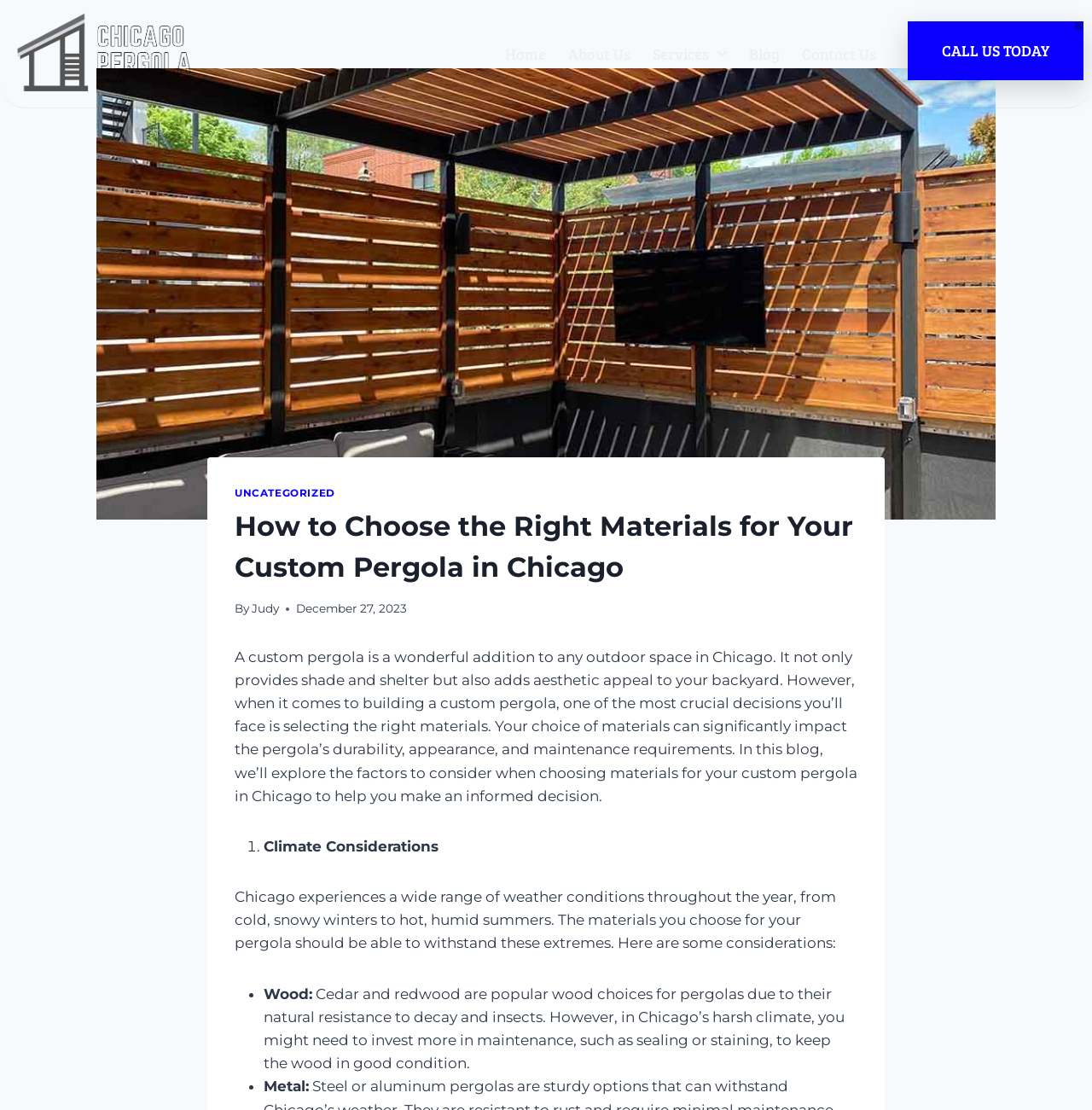Identify the bounding box coordinates of the element to click to follow this instruction: 'Call the company'. Ensure the coordinates are four float values between 0 and 1, provided as [left, top, right, bottom].

[0.831, 0.019, 0.992, 0.072]